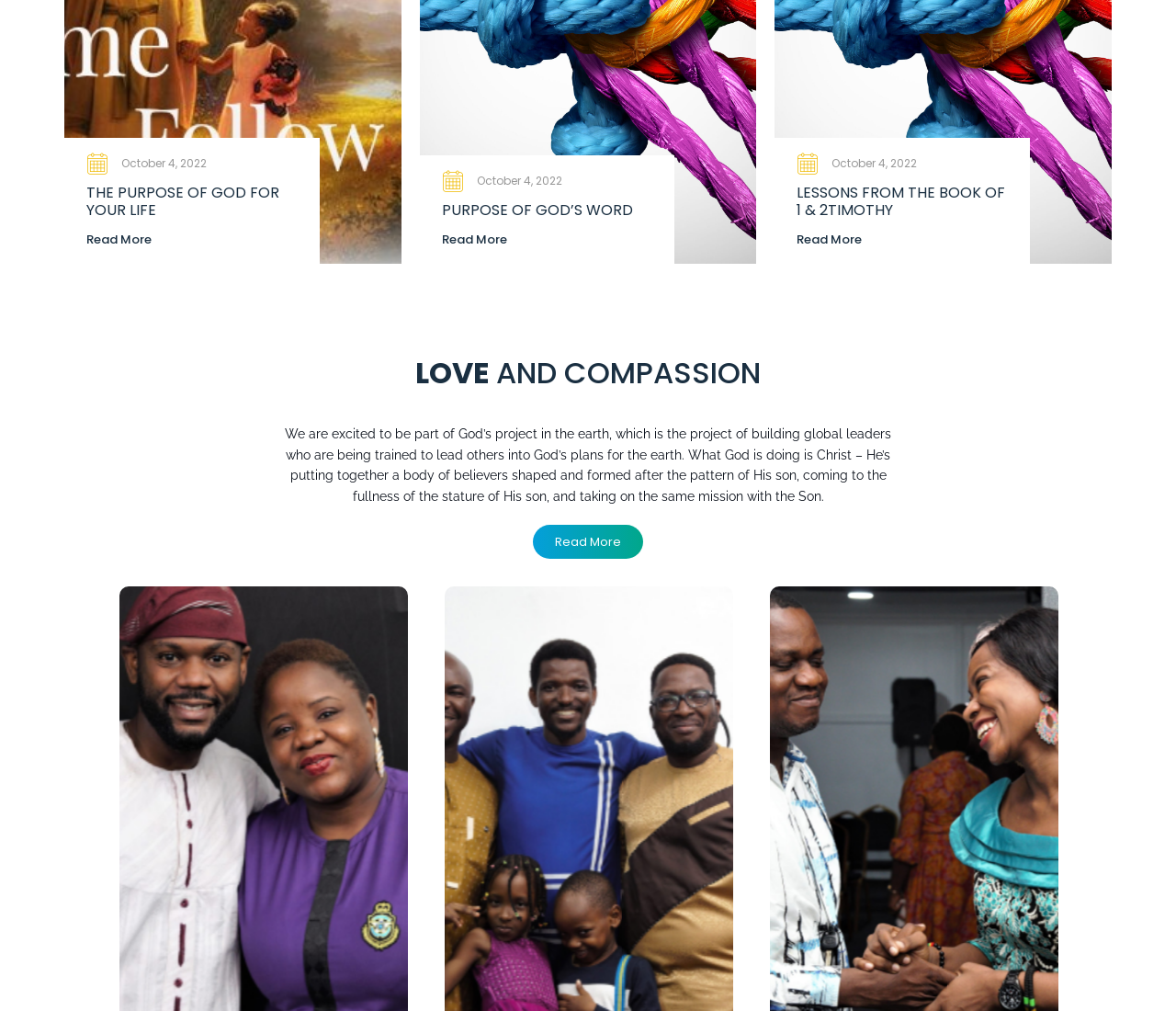Determine the bounding box coordinates for the area that should be clicked to carry out the following instruction: "Learn more about PURPOSE OF GOD’S WORD".

[0.376, 0.198, 0.538, 0.219]